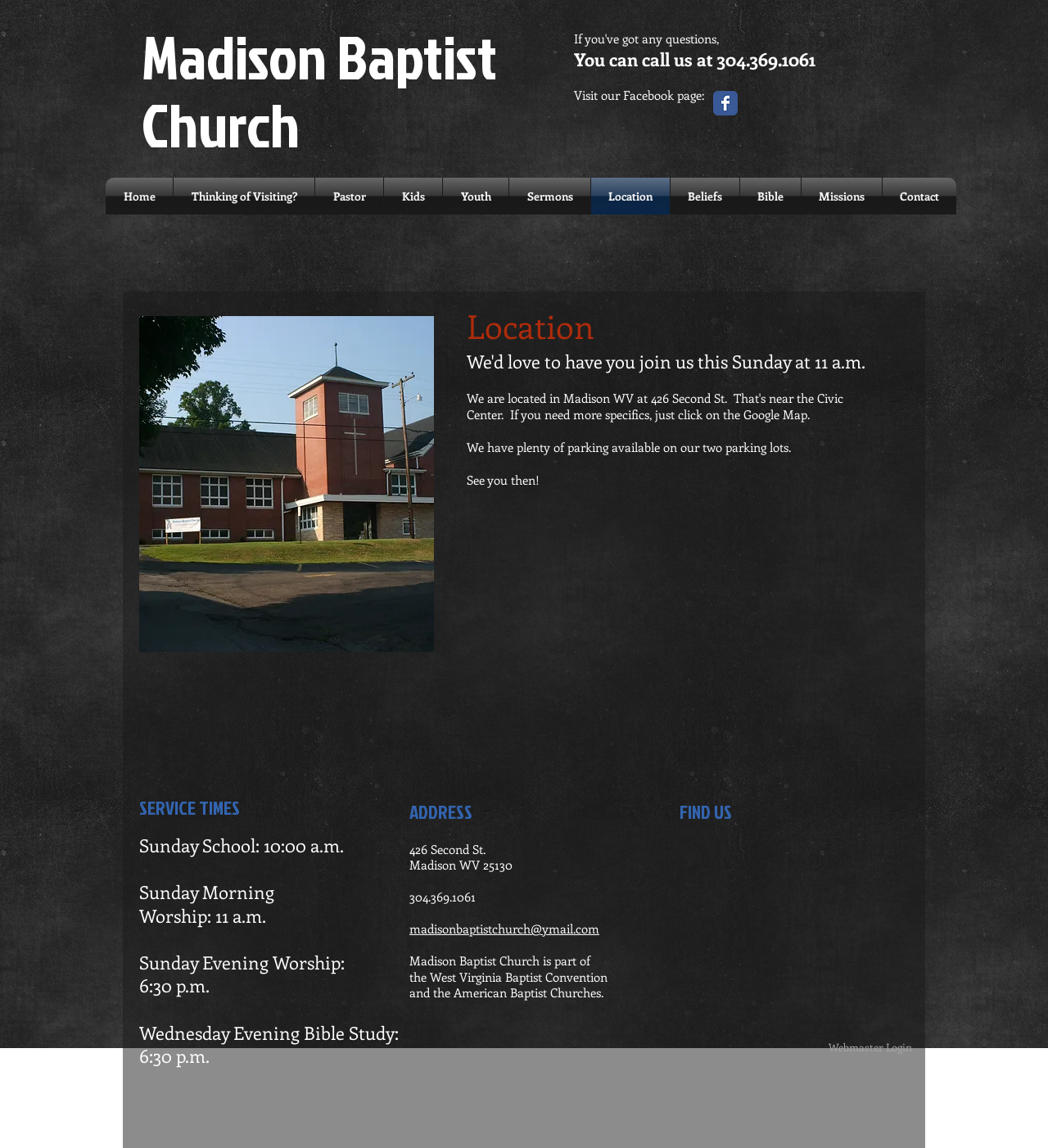Carefully examine the image and provide an in-depth answer to the question: What is the Sunday Morning Worship time?

I found the Sunday Morning Worship time by looking at the static text elements on the webpage, specifically the one that says 'Sunday Morning Worship: 11 a.m.' under the 'SERVICE TIMES' section.